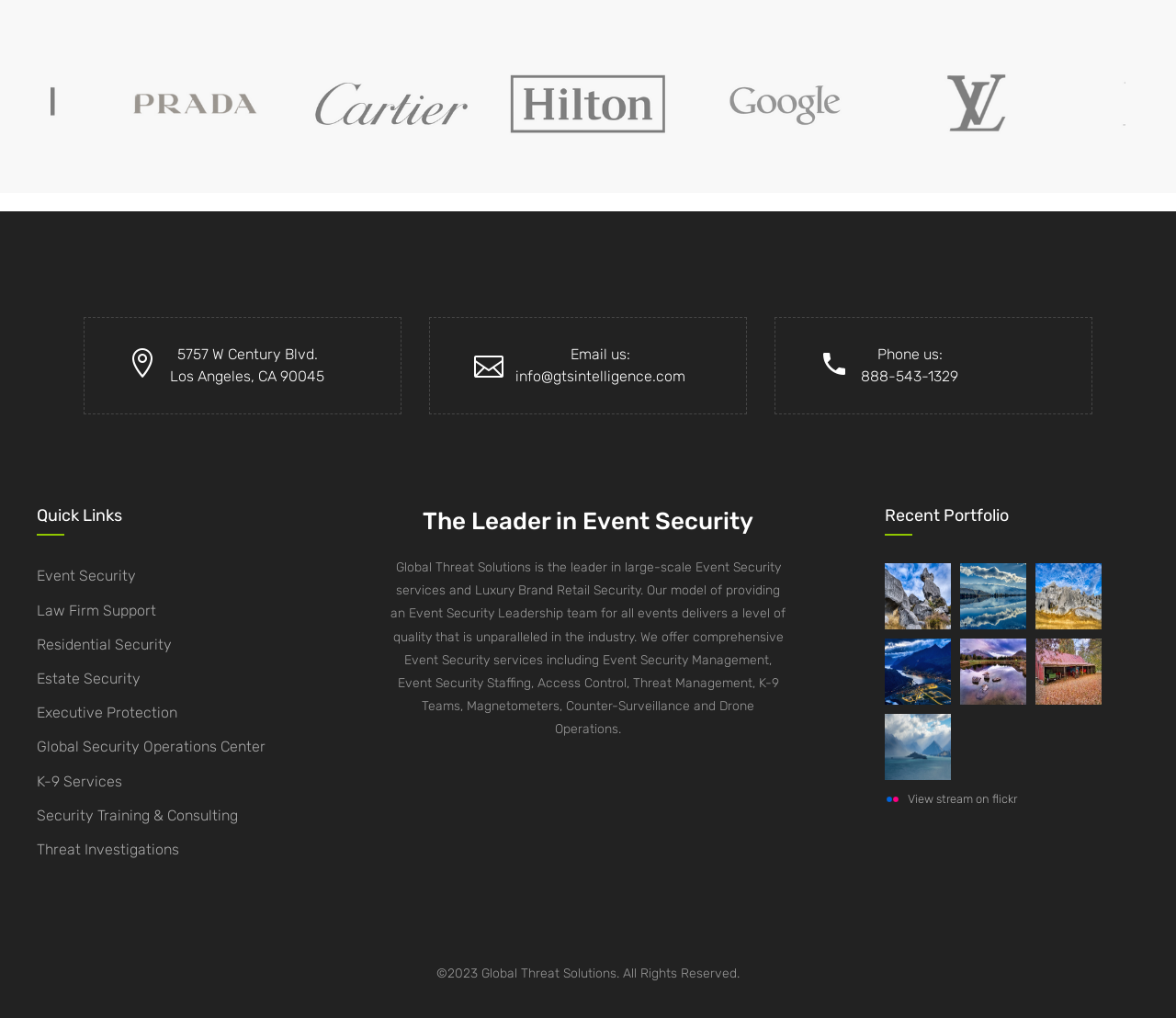Please determine the bounding box of the UI element that matches this description: title="The Queenstown Approach". The coordinates should be given as (top-left x, top-left y, bottom-right x, bottom-right y), with all values between 0 and 1.

[0.752, 0.65, 0.808, 0.667]